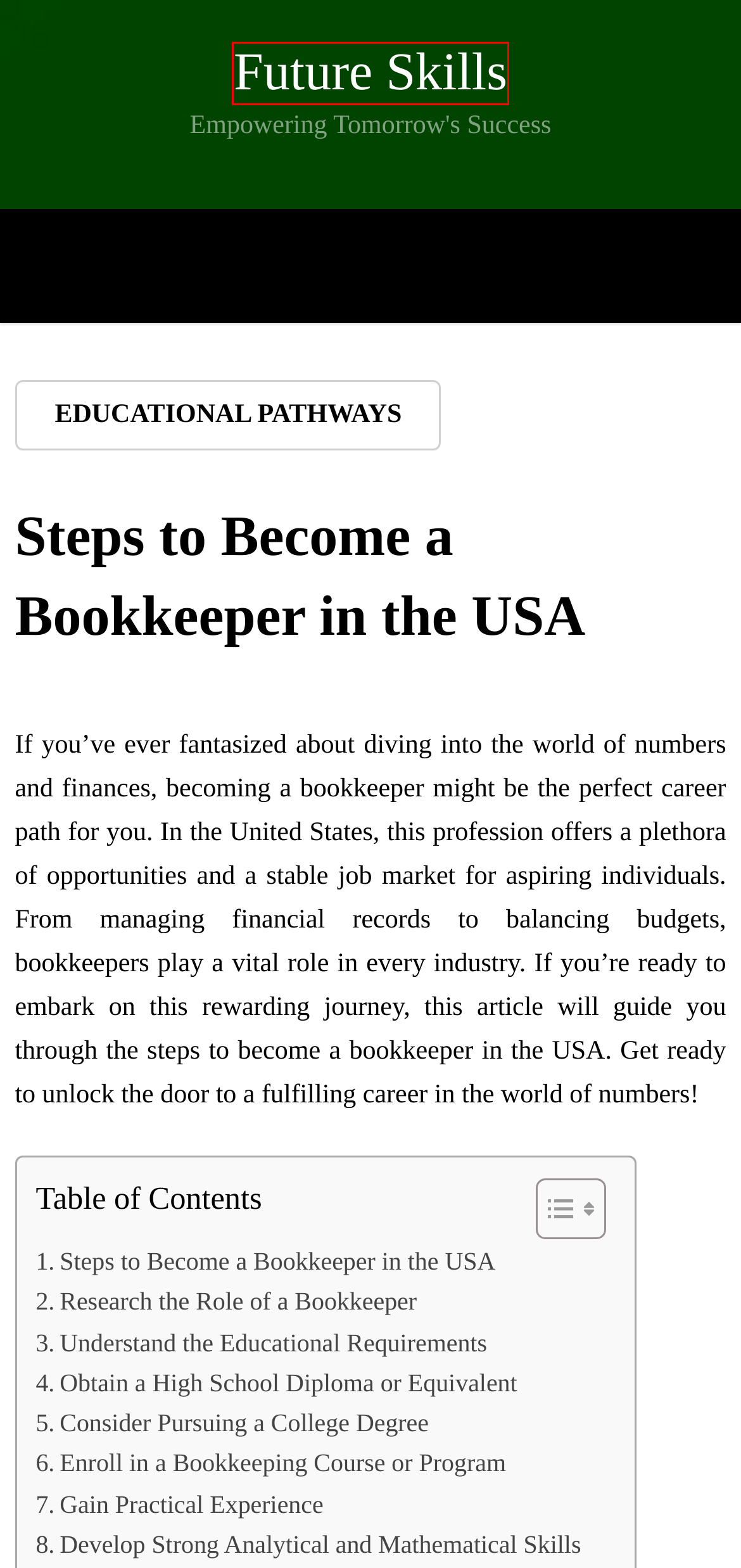Observe the webpage screenshot and focus on the red bounding box surrounding a UI element. Choose the most appropriate webpage description that corresponds to the new webpage after clicking the element in the bounding box. Here are the candidates:
A. DMCA - Future Skills
B. USA - Future Skills
C. Career Path for Chiropractors in the USA - Future Skills
D. Future Skills - Empowering Tomorrow's Success
E. Privacy Policy - Future Skills
F. Steps to Become a Fashion Designer in the USA - Future Skills
G. How to Pursue a Career as a Fashion Designer in the USA - Future Skills
H. Exploring a Career as a Commercial Pilot in the USA - Future Skills

D